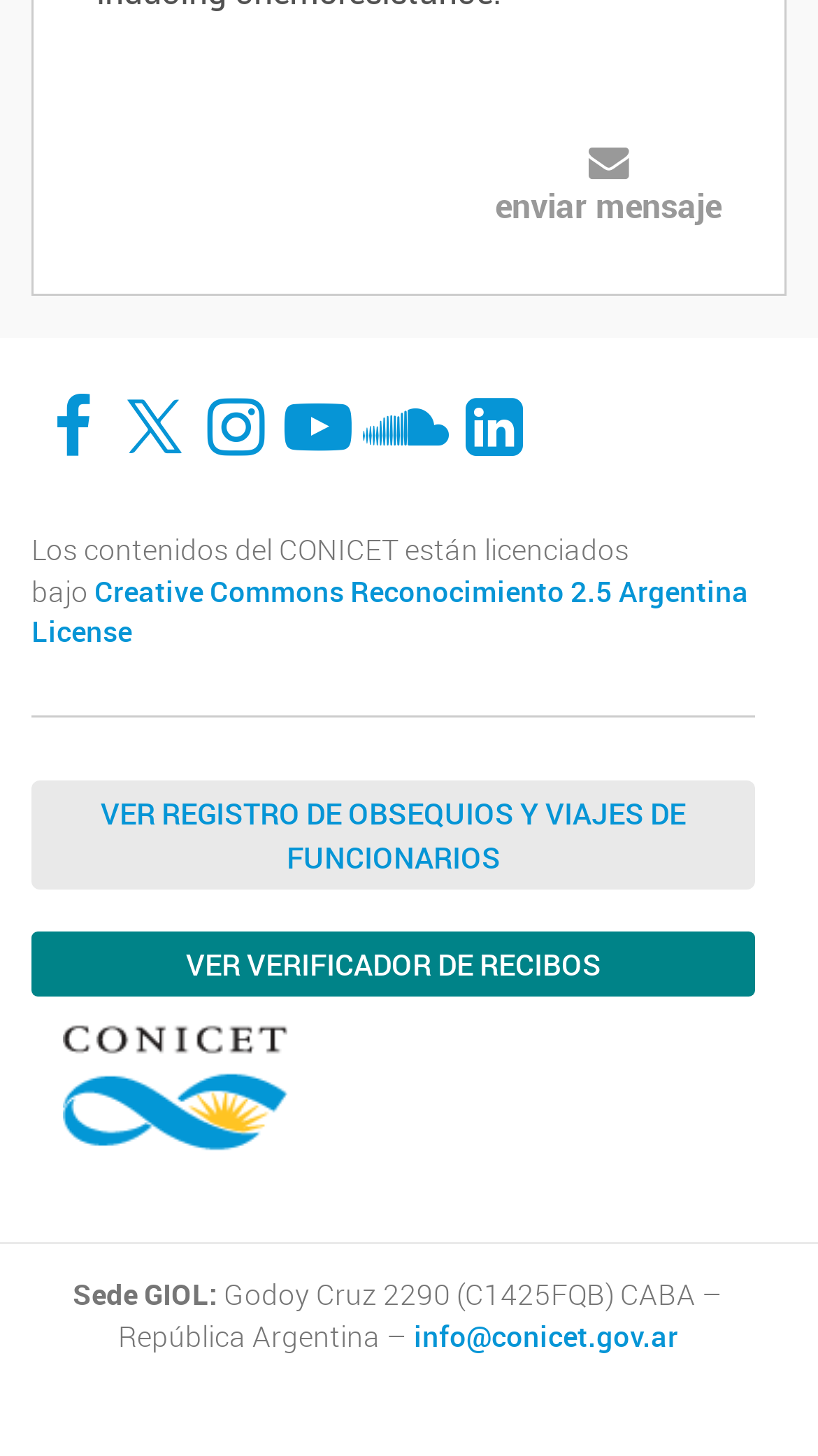Locate the bounding box coordinates of the segment that needs to be clicked to meet this instruction: "Send an email to info@conicet.gov.ar".

[0.506, 0.905, 0.829, 0.931]